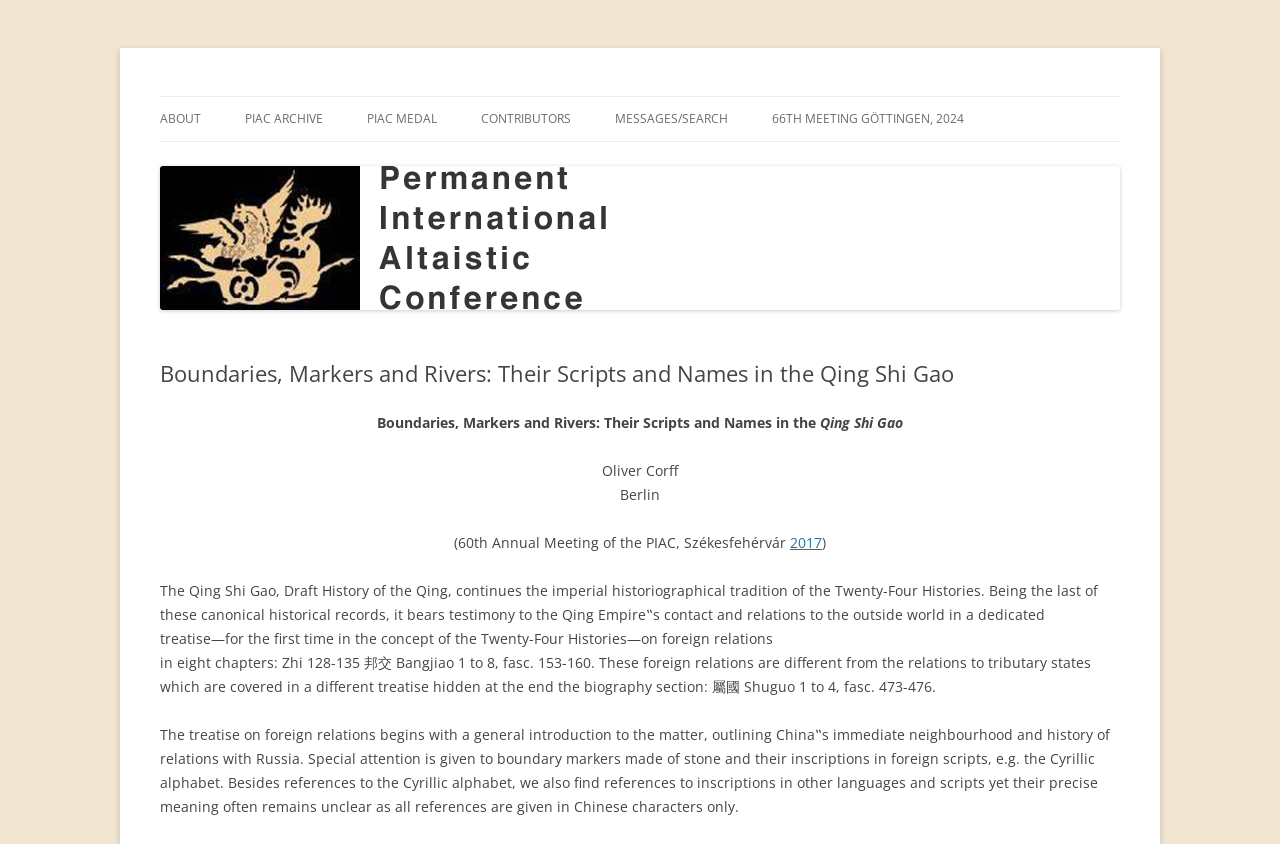Please find the bounding box coordinates for the clickable element needed to perform this instruction: "Visit the 'PIAC ARCHIVE' page".

[0.191, 0.115, 0.252, 0.167]